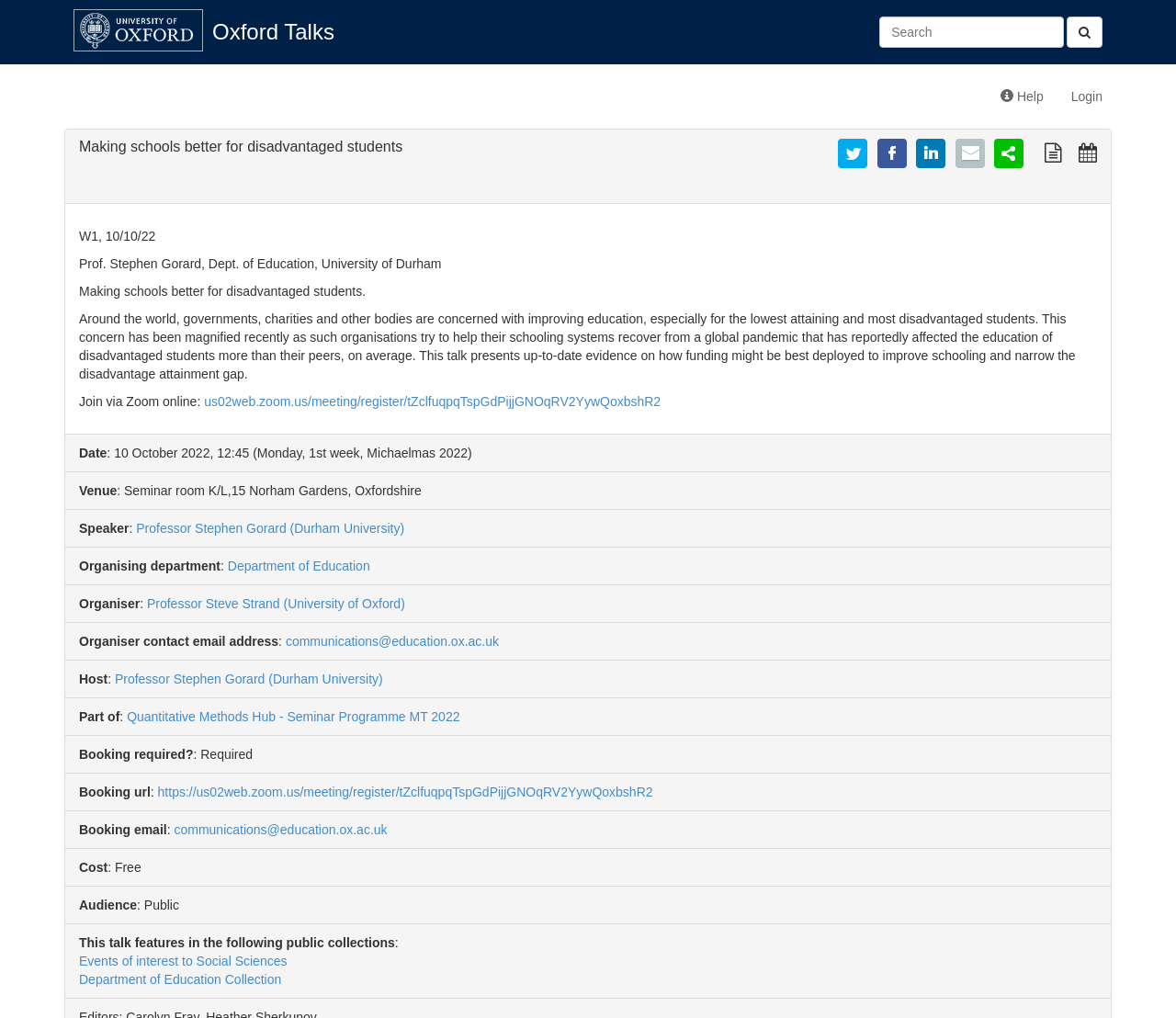Based on the element description: "Department of Education", identify the UI element and provide its bounding box coordinates. Use four float numbers between 0 and 1, [left, top, right, bottom].

[0.194, 0.549, 0.315, 0.563]